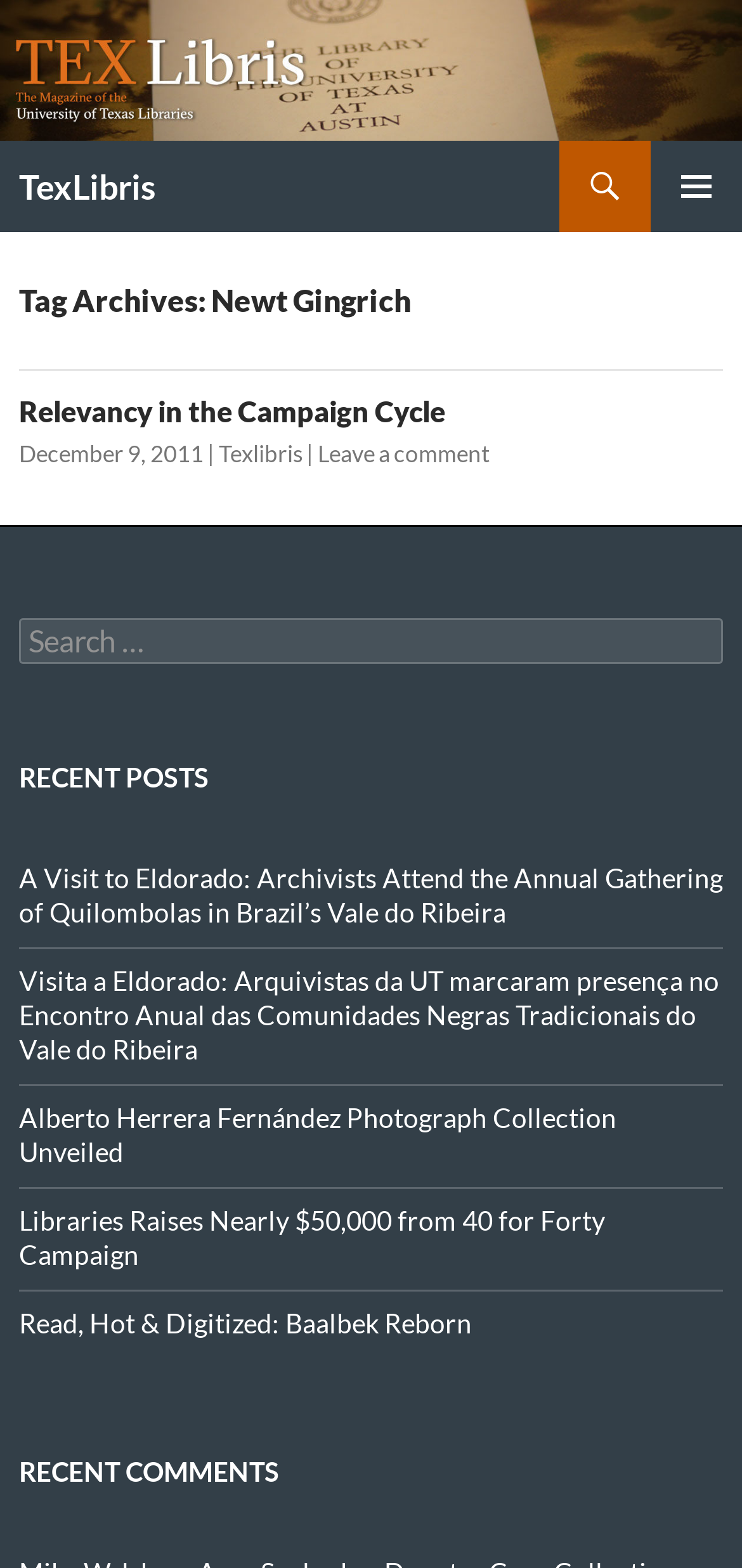Please specify the bounding box coordinates of the clickable region to carry out the following instruction: "Leave a comment". The coordinates should be four float numbers between 0 and 1, in the format [left, top, right, bottom].

[0.428, 0.281, 0.659, 0.299]